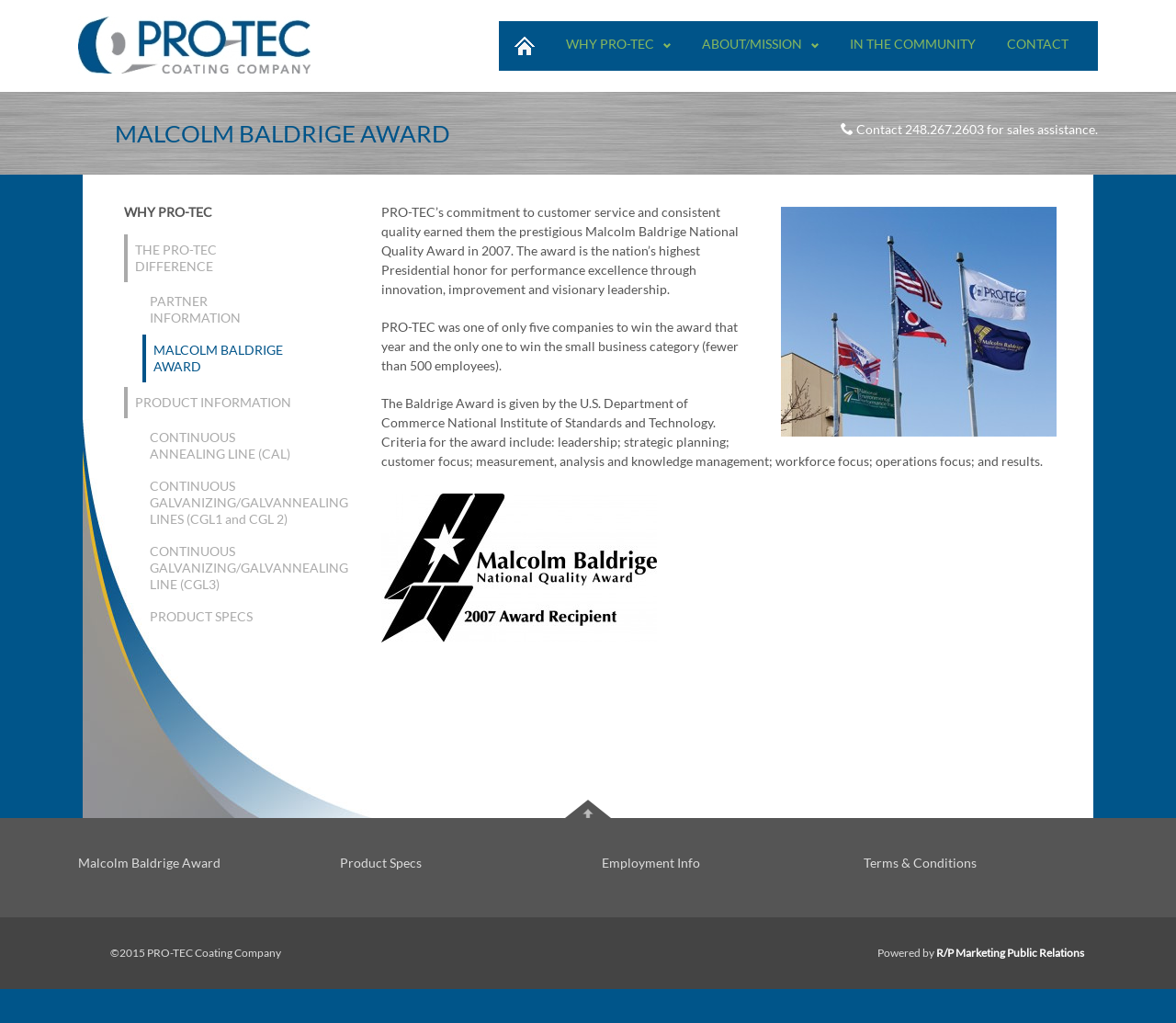Answer the following query concisely with a single word or phrase:
What is the name of the award won by PRO-TEC?

Malcolm Baldrige Award